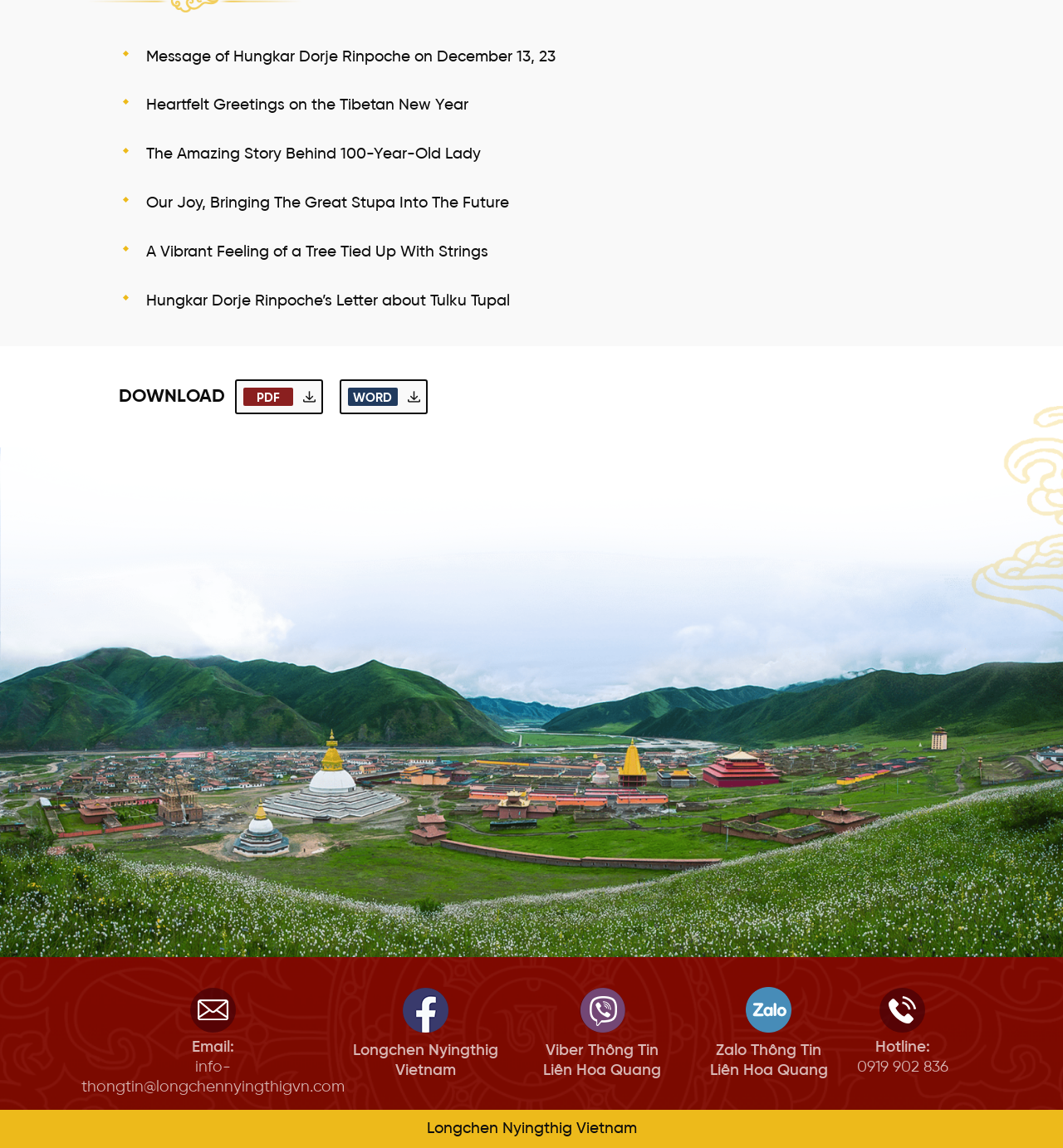Determine the bounding box coordinates of the target area to click to execute the following instruction: "Download the PDF file."

[0.223, 0.332, 0.302, 0.36]